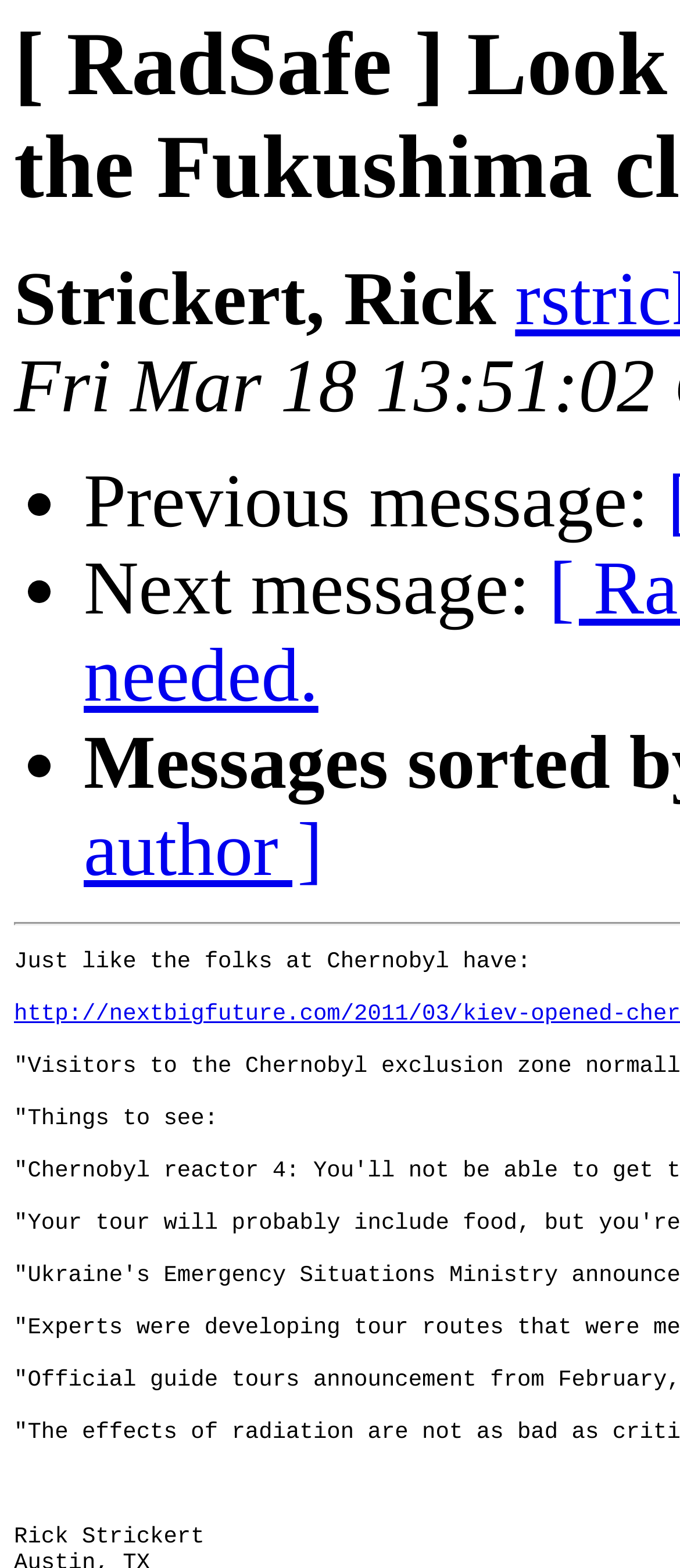Explain the webpage in detail, including its primary components.

The webpage appears to be a discussion forum or a blog post, with a title that reads "[ RadSafe ] Look for that silver lining in the Fukushima cloud". 

At the top, there is a author's name "Strickert, Rick" positioned near the left edge of the page. Below the author's name, there are three bullet points, each with a brief description. The first bullet point is labeled "Previous message:", the second is "Next message:", and the third does not have a label. 

Below these bullet points, there is a paragraph of text that starts with "Just like the folks at Chernobyl have:". The text is positioned near the left edge of the page and spans about three-quarters of the page width.